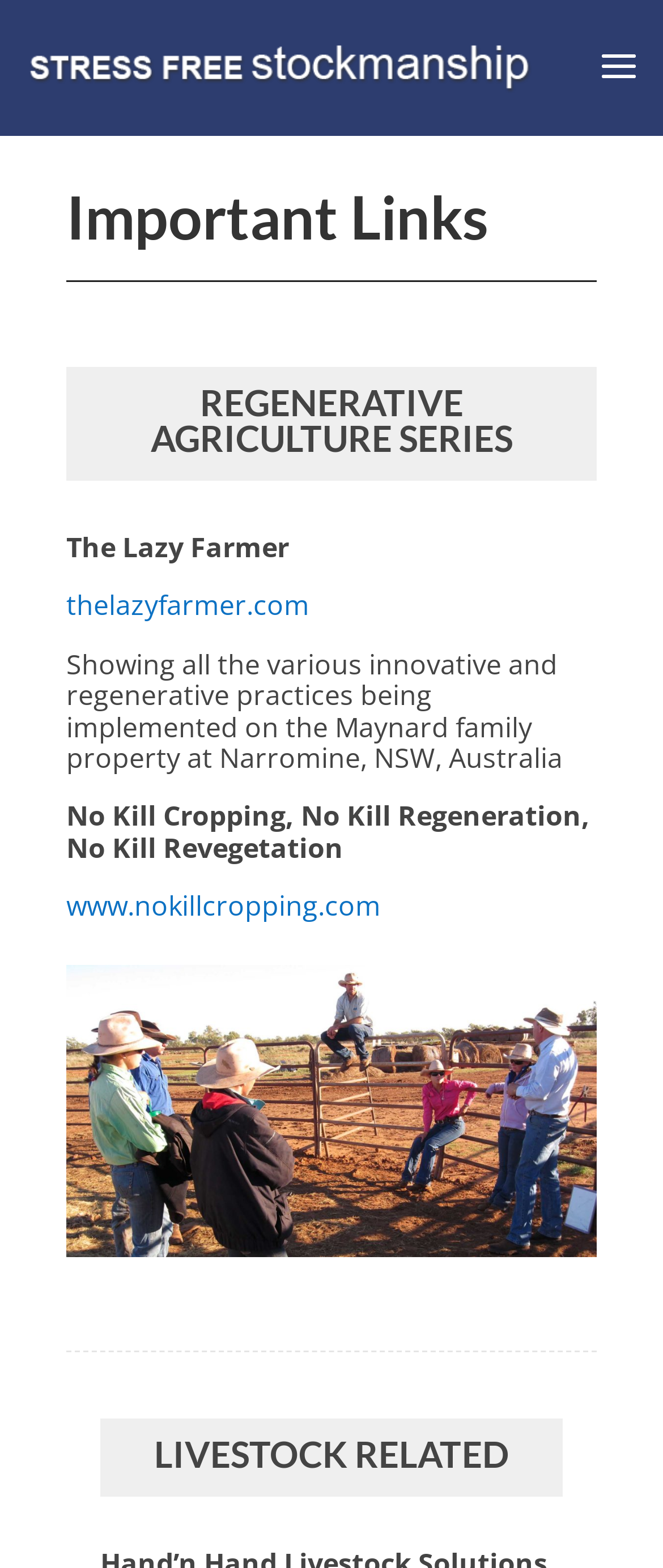Find the UI element described as: "GET INVOLVED" and predict its bounding box coordinates. Ensure the coordinates are four float numbers between 0 and 1, [left, top, right, bottom].

None